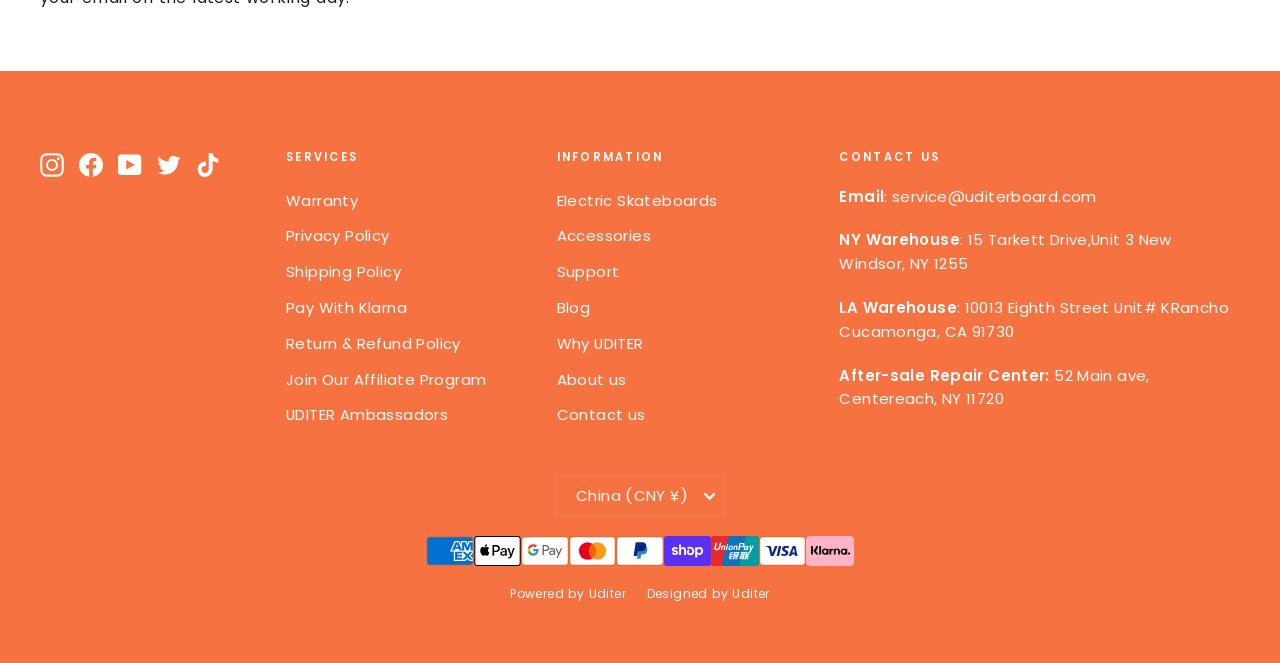What is the email address for customer service?
Please analyze the image and answer the question with as much detail as possible.

The email address can be found in the 'CONTACT US' section of the webpage, where it is listed as 'Email: service@uditerboard.com'.